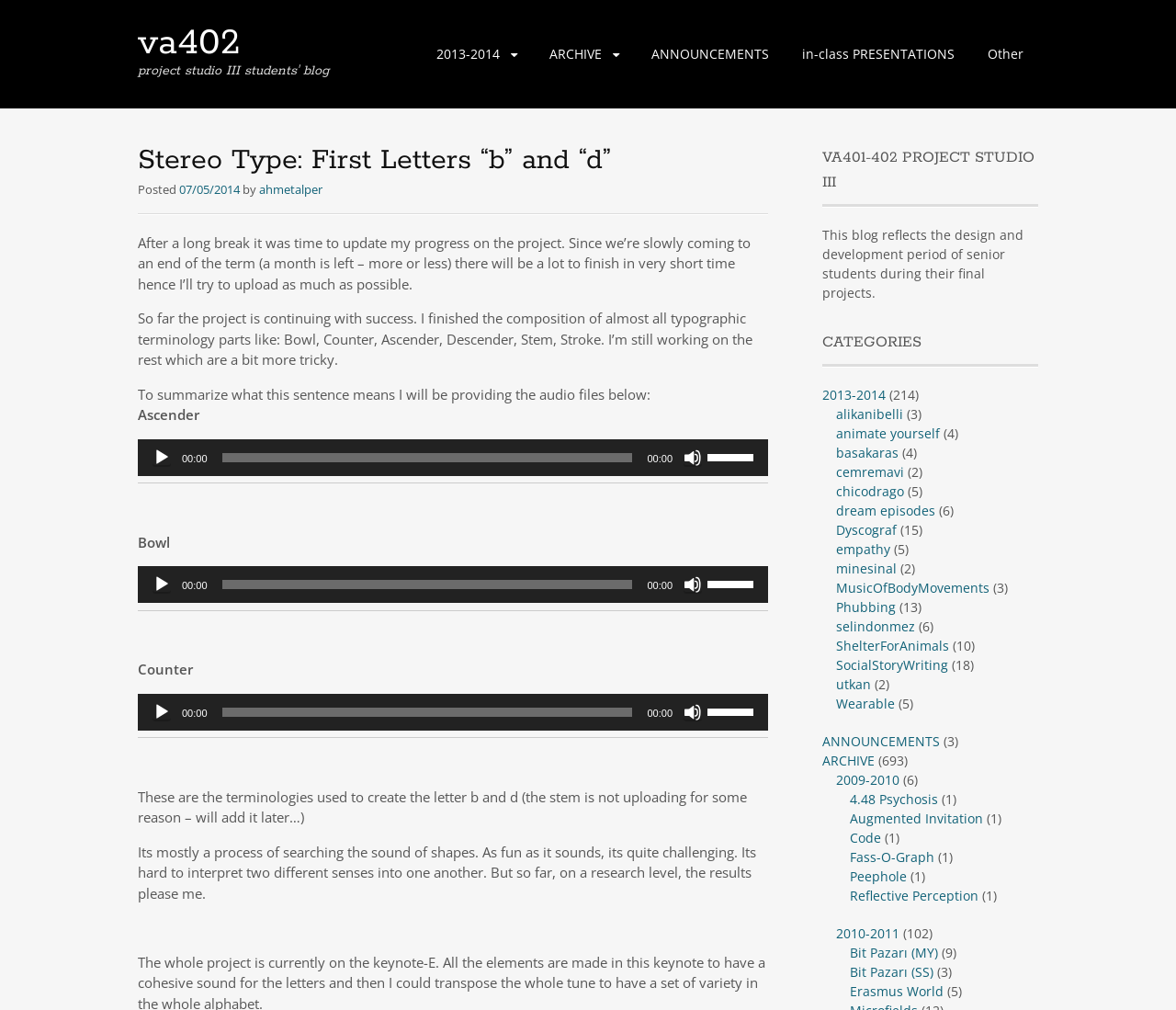Extract the bounding box coordinates of the UI element described: "Phubbing". Provide the coordinates in the format [left, top, right, bottom] with values ranging from 0 to 1.

[0.711, 0.592, 0.762, 0.61]